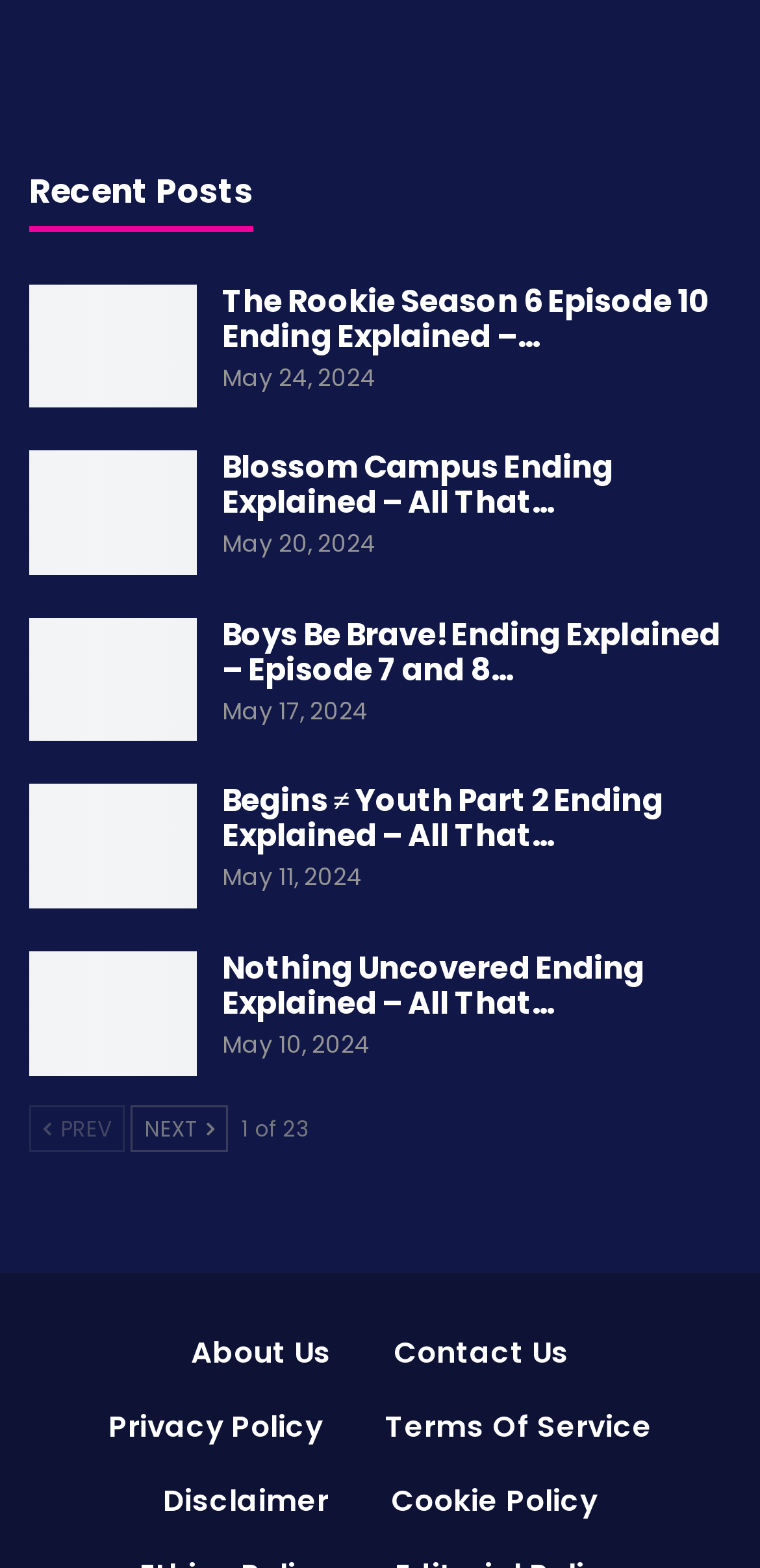What is the purpose of the 'Previous' and 'Next' buttons?
Using the information from the image, give a concise answer in one word or a short phrase.

Navigation